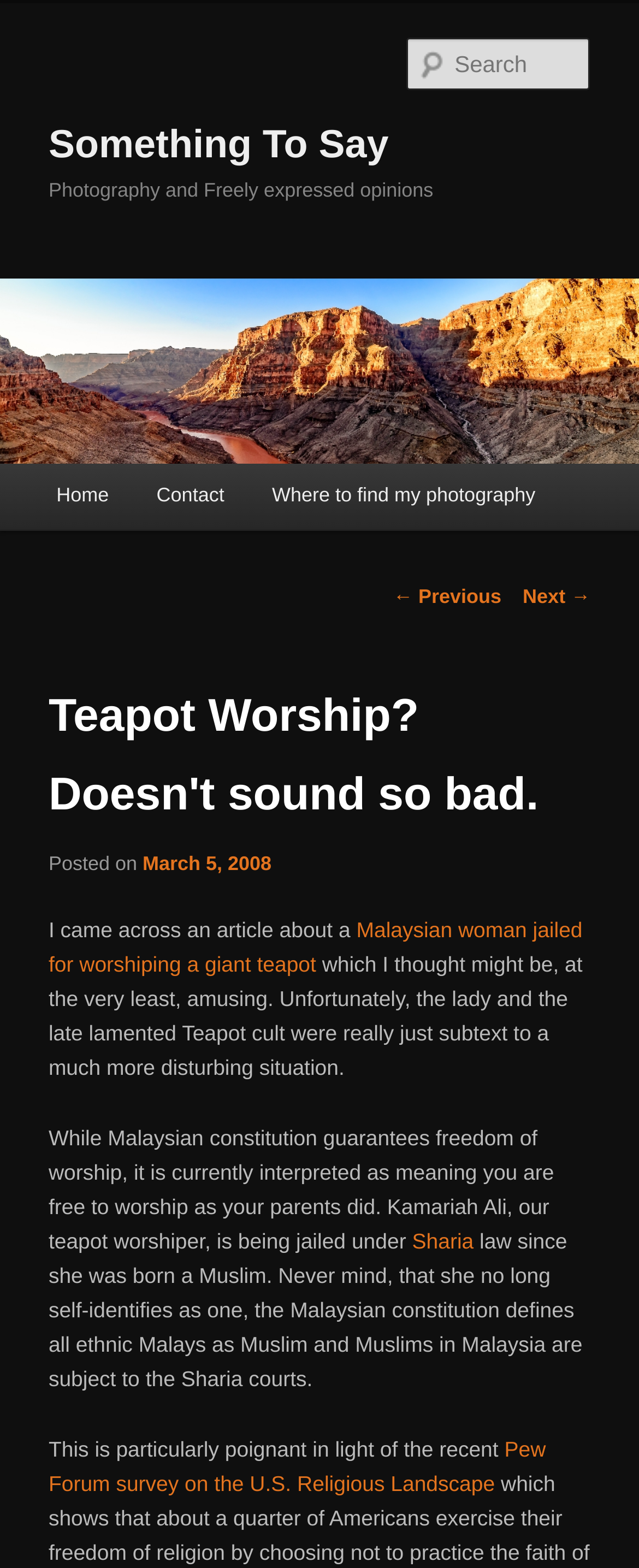What is the name of the survey mentioned in the article?
Using the information presented in the image, please offer a detailed response to the question.

The name of the survey can be found in the text 'This is particularly poignant in light of the recent Pew Forum survey on the U.S. Religious Landscape'.